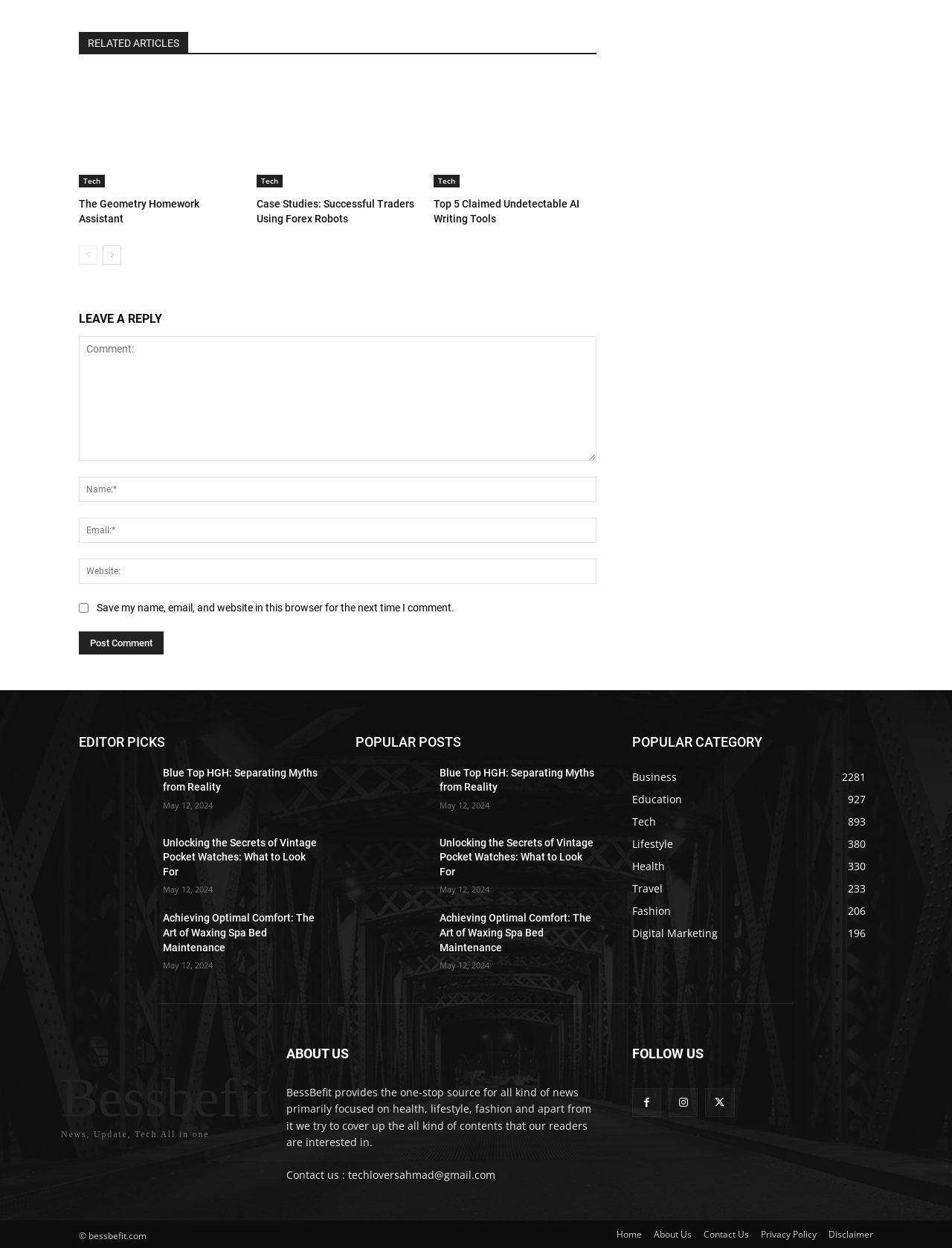Identify the bounding box coordinates for the region to click in order to carry out this instruction: "Click on the 'EDITOR PICKS' heading". Provide the coordinates using four float numbers between 0 and 1, formatted as [left, top, right, bottom].

[0.083, 0.584, 0.336, 0.603]